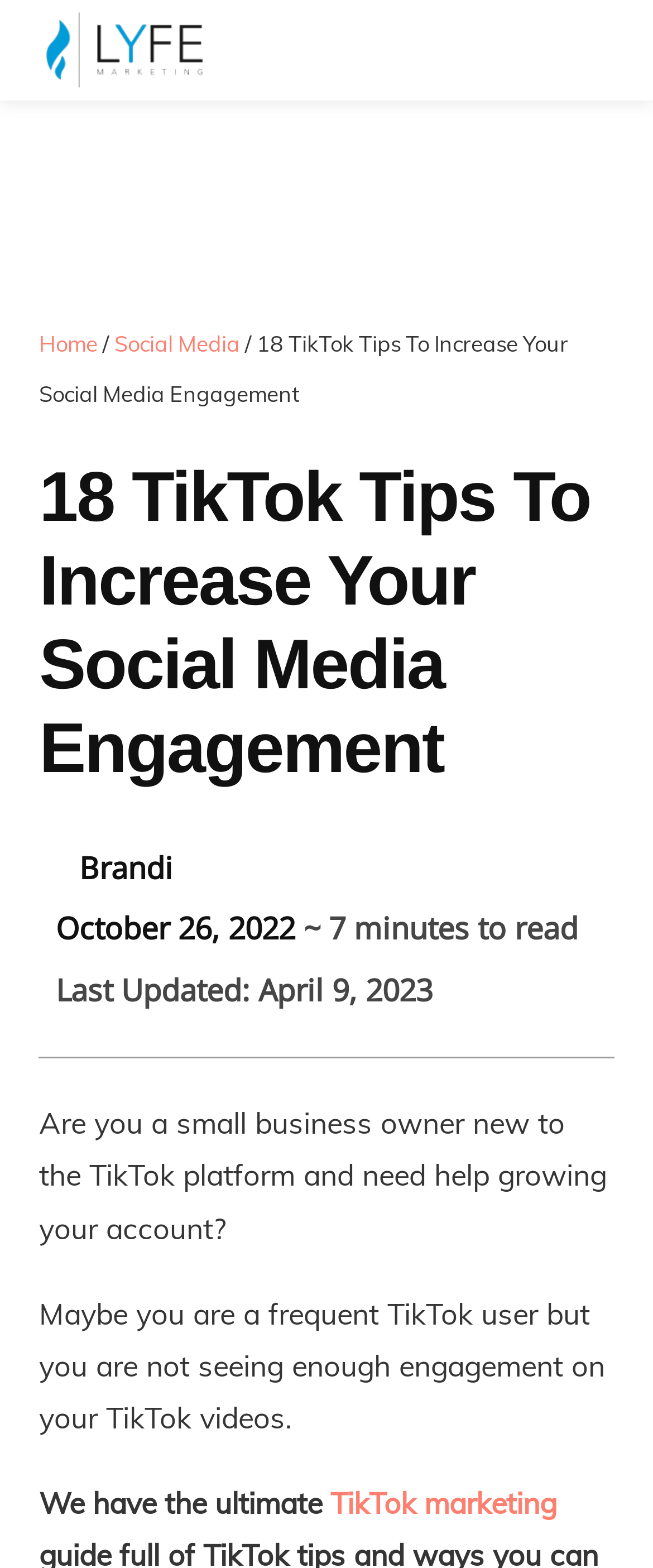Extract the bounding box coordinates of the UI element described: "Brandi". Provide the coordinates in the format [left, top, right, bottom] with values ranging from 0 to 1.

[0.122, 0.54, 0.265, 0.566]